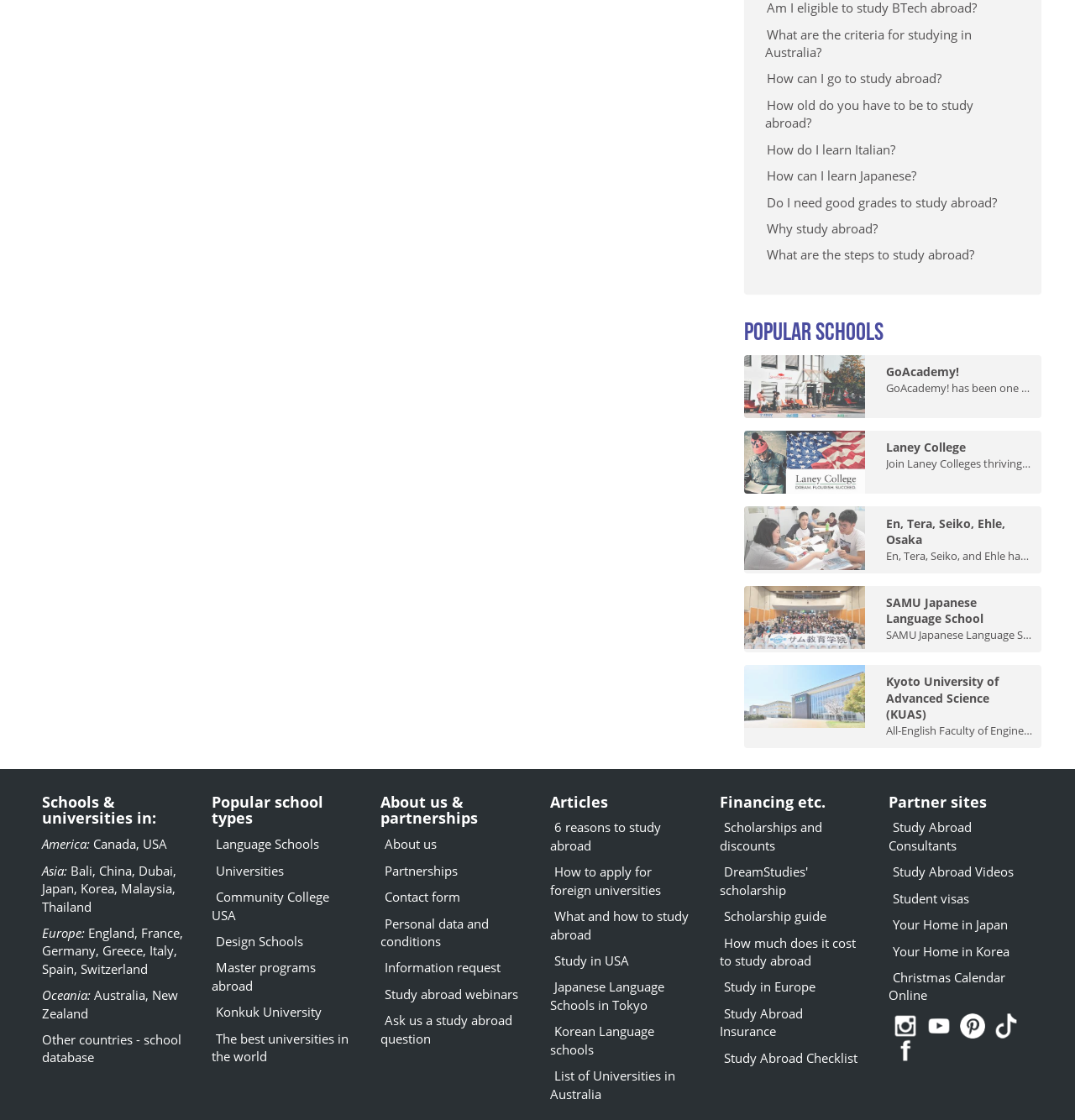Given the following UI element description: "DreamStudies' scholarship", find the bounding box coordinates in the webpage screenshot.

[0.669, 0.771, 0.751, 0.802]